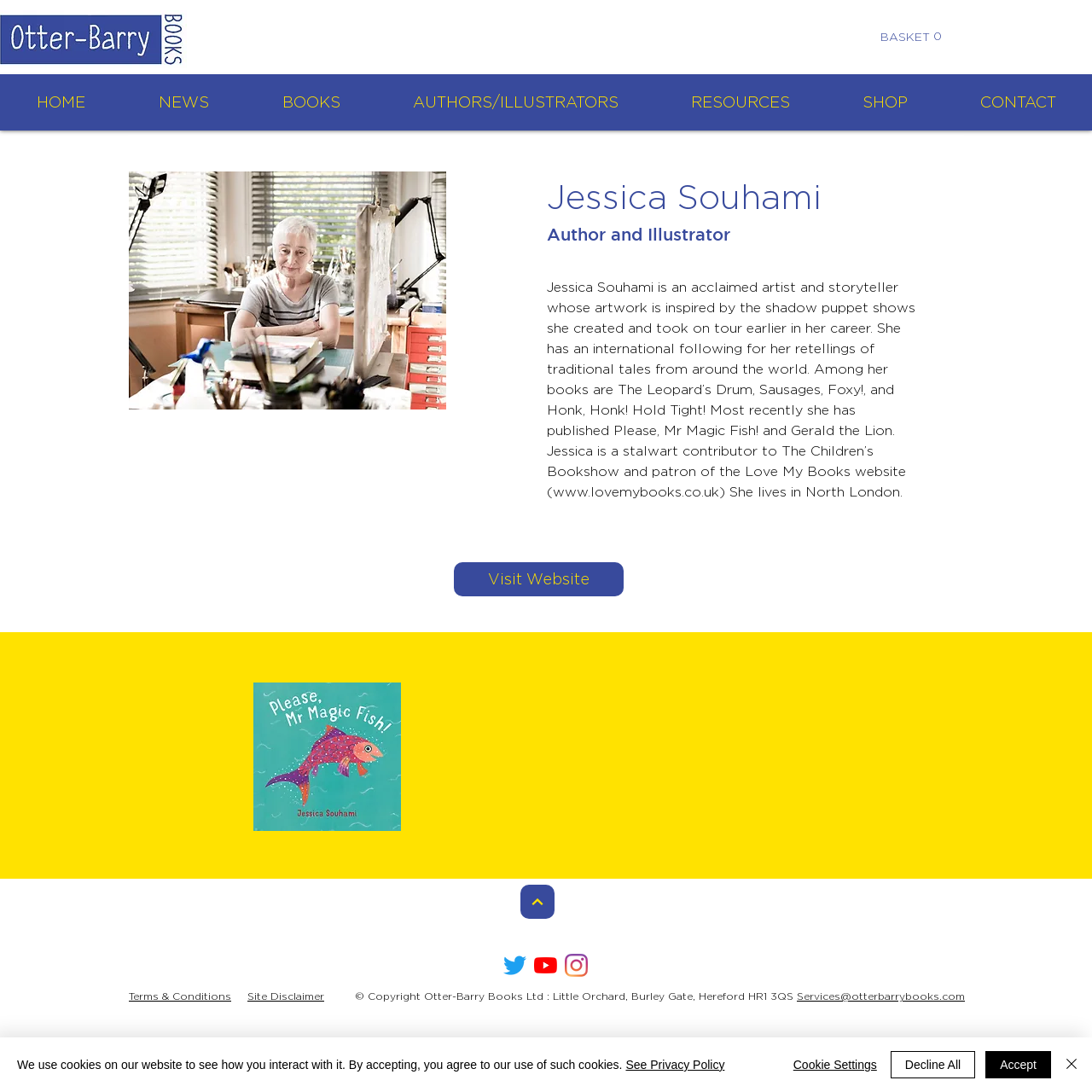Provide a brief response in the form of a single word or phrase:
How many items are in the cart?

0